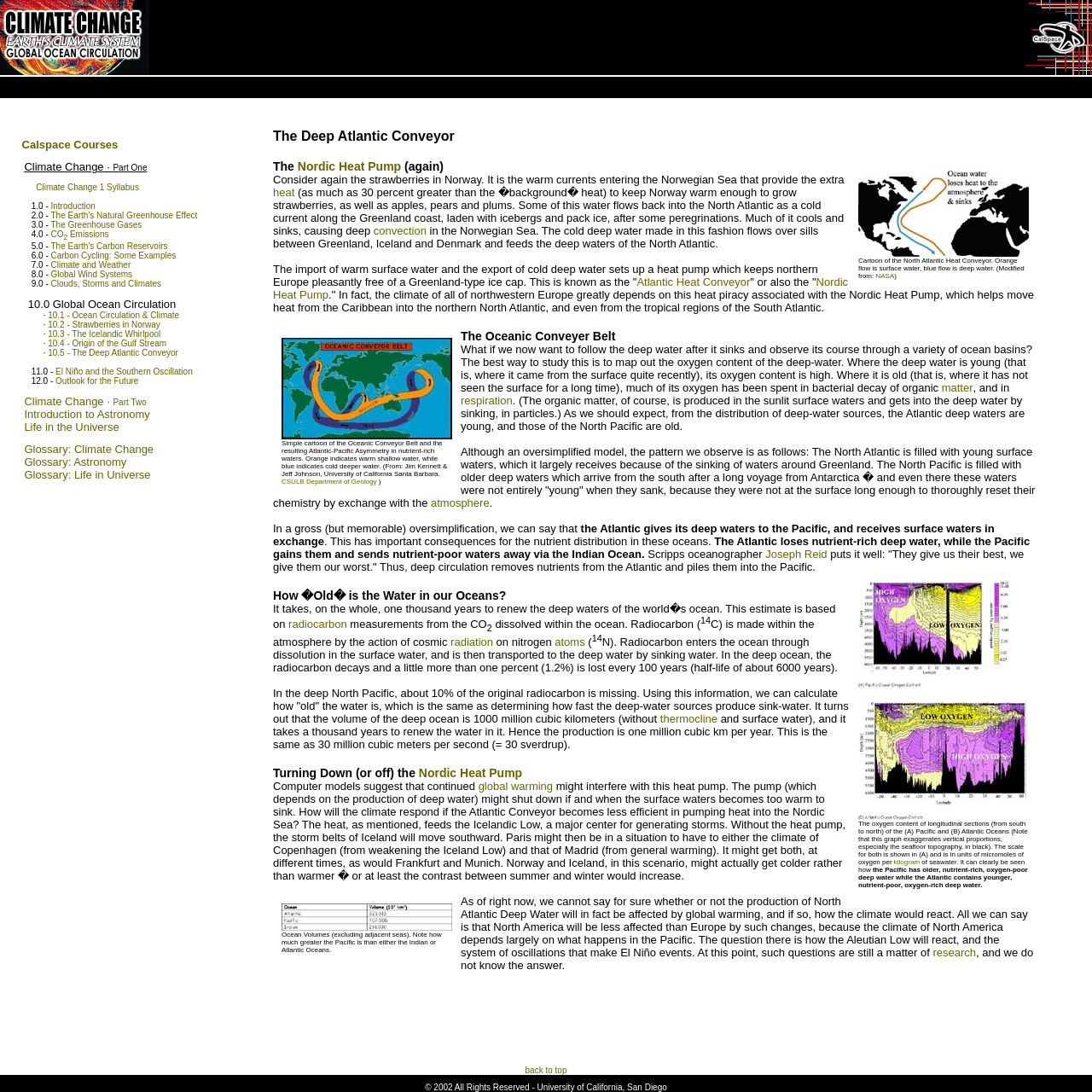Pinpoint the bounding box coordinates of the clickable element to carry out the following instruction: "follow the link to 10.1 - Ocean Circulation & Climate."

[0.044, 0.284, 0.164, 0.293]